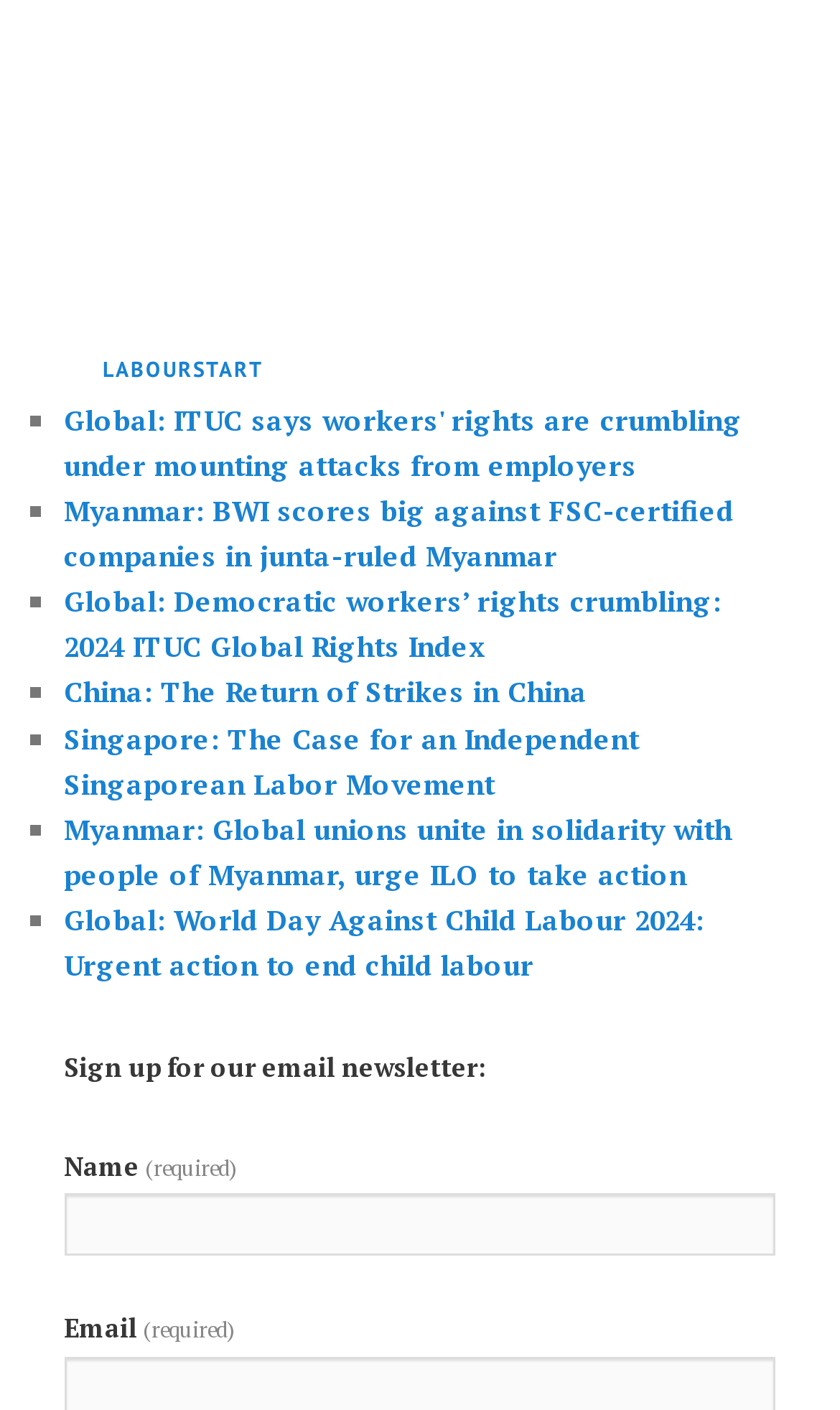What is the function of the textbox labeled 'Name'?
Using the details shown in the screenshot, provide a comprehensive answer to the question.

The textbox is required and labeled as 'Name', suggesting that it is used to input the user's name when signing up for the email newsletter.